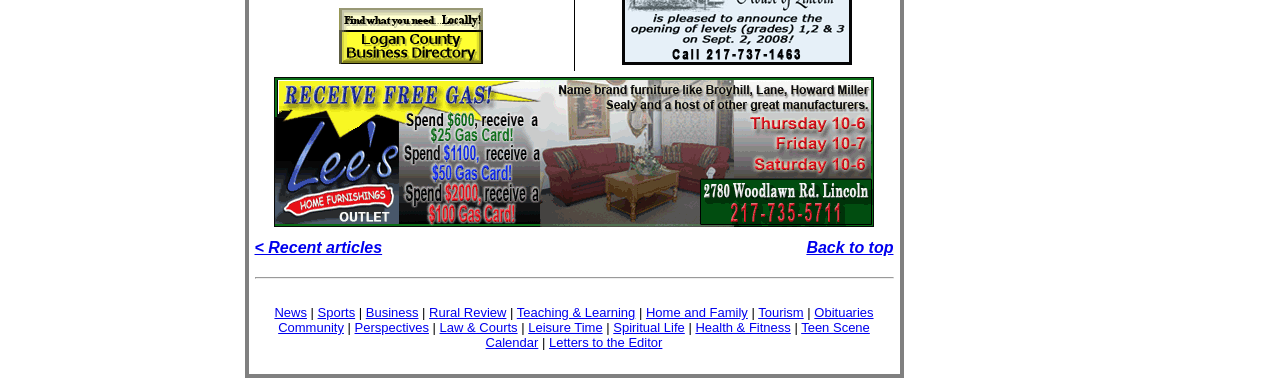Identify the bounding box coordinates of the element that should be clicked to fulfill this task: "Click on the Schools link". The coordinates should be provided as four float numbers between 0 and 1, i.e., [left, top, right, bottom].

[0.486, 0.132, 0.666, 0.176]